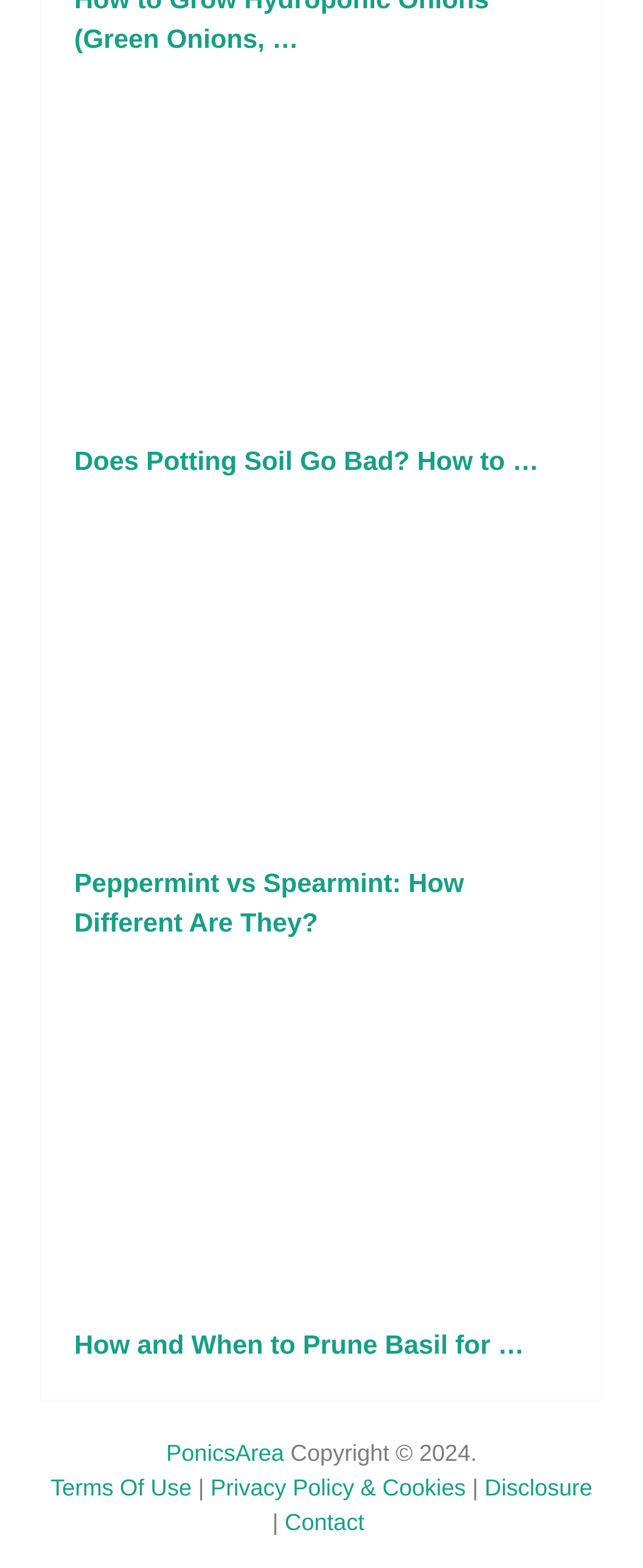Locate the bounding box coordinates of the element that needs to be clicked to carry out the instruction: "Click on the link to The Real Deal". The coordinates should be given as four float numbers ranging from 0 to 1, i.e., [left, top, right, bottom].

None